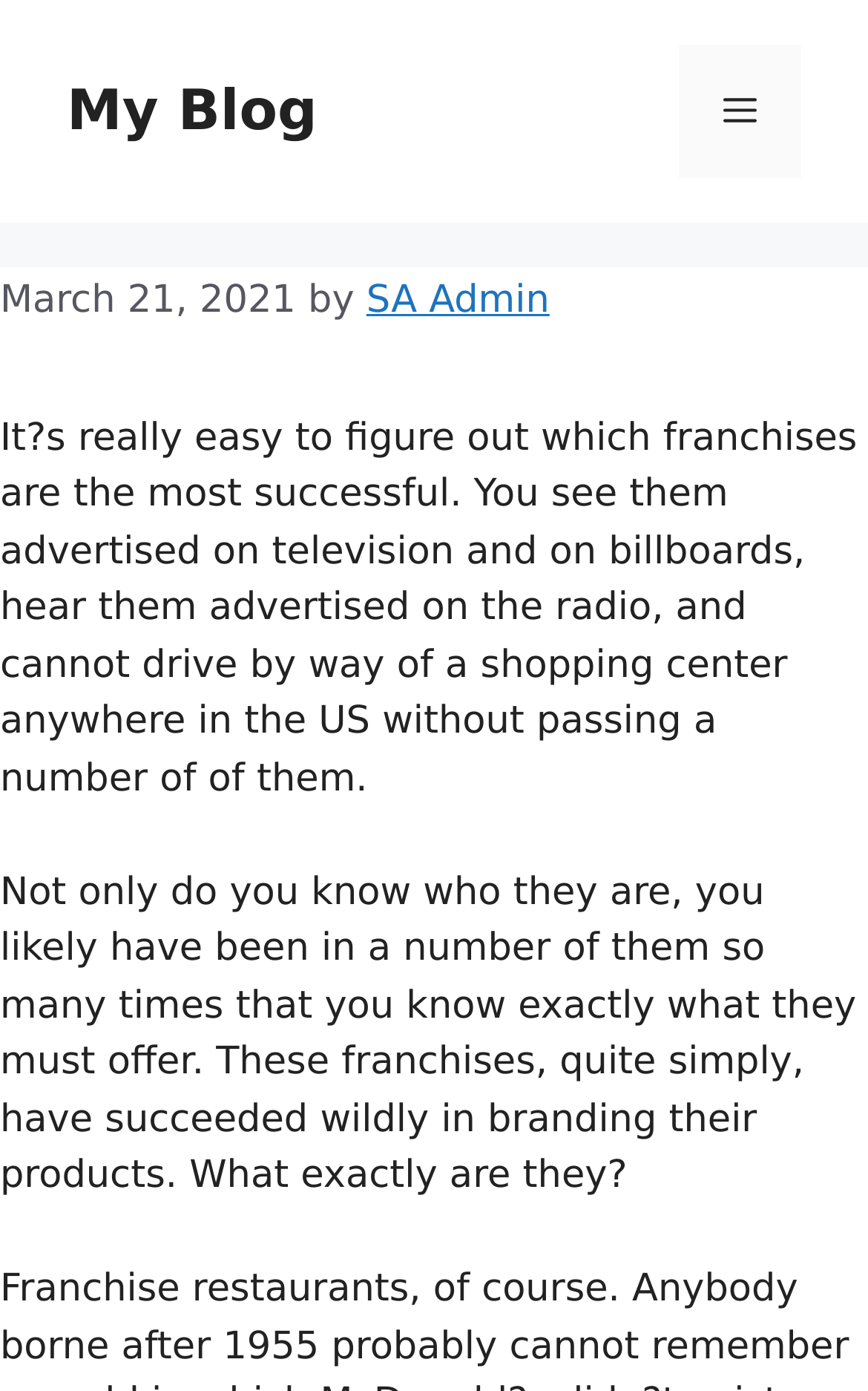Provide the bounding box coordinates of the HTML element described as: "SA Admin". The bounding box coordinates should be four float numbers between 0 and 1, i.e., [left, top, right, bottom].

[0.422, 0.2, 0.633, 0.232]